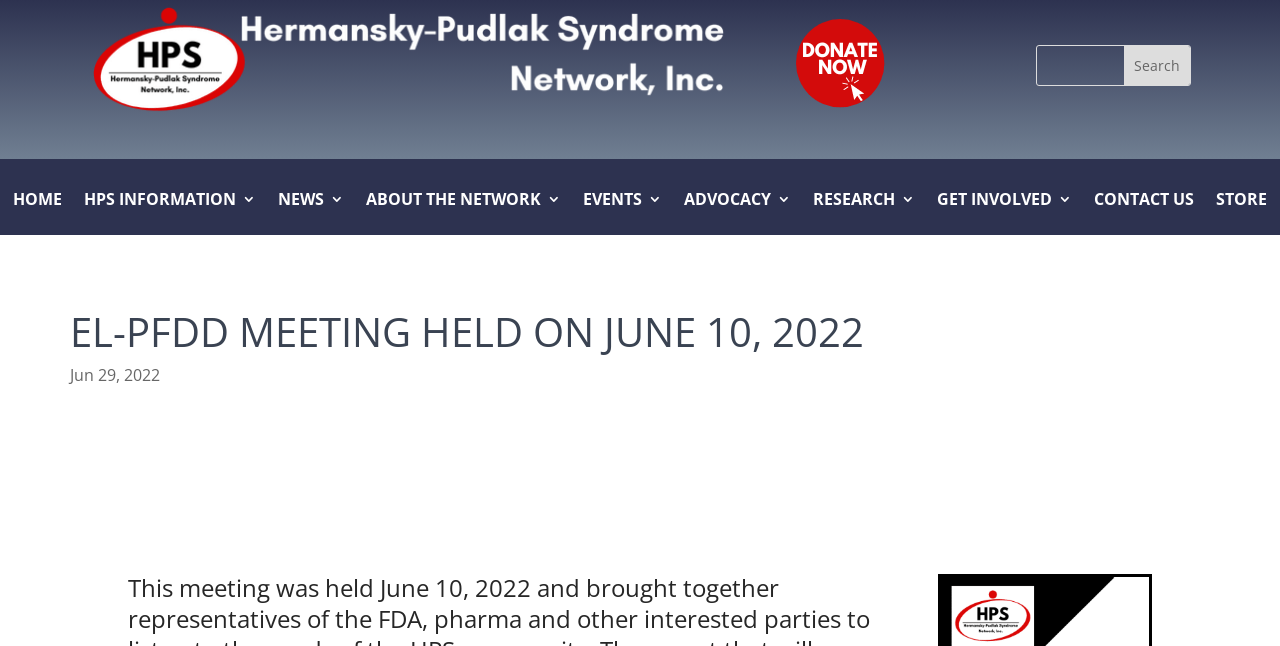Explain the webpage's layout and main content in detail.

The webpage appears to be about the Hermansky-Pudlak Syndrome Network, with a focus on a meeting held on June 10, 2022. At the top left of the page, there is a logo image of the HPS Header, and to its right, an image with the text "DONATE NOW". 

Below these images, there is a search bar with a textbox and a "Search" button. 

On the left side of the page, there is a vertical navigation menu with links to various sections, including "HOME", "HPS INFORMATION", "NEWS", "ABOUT THE NETWORK", "EVENTS", "ADVOCACY", "RESEARCH", "GET INVOLVED", "CONTACT US", and "STORE". 

The main content of the page is headed by a title "EL-PFDD MEETING HELD ON JUNE 10, 2022", which is followed by a date "Jun 29, 2022". The meeting details are likely discussed below this heading, but the exact content is not specified in the accessibility tree.